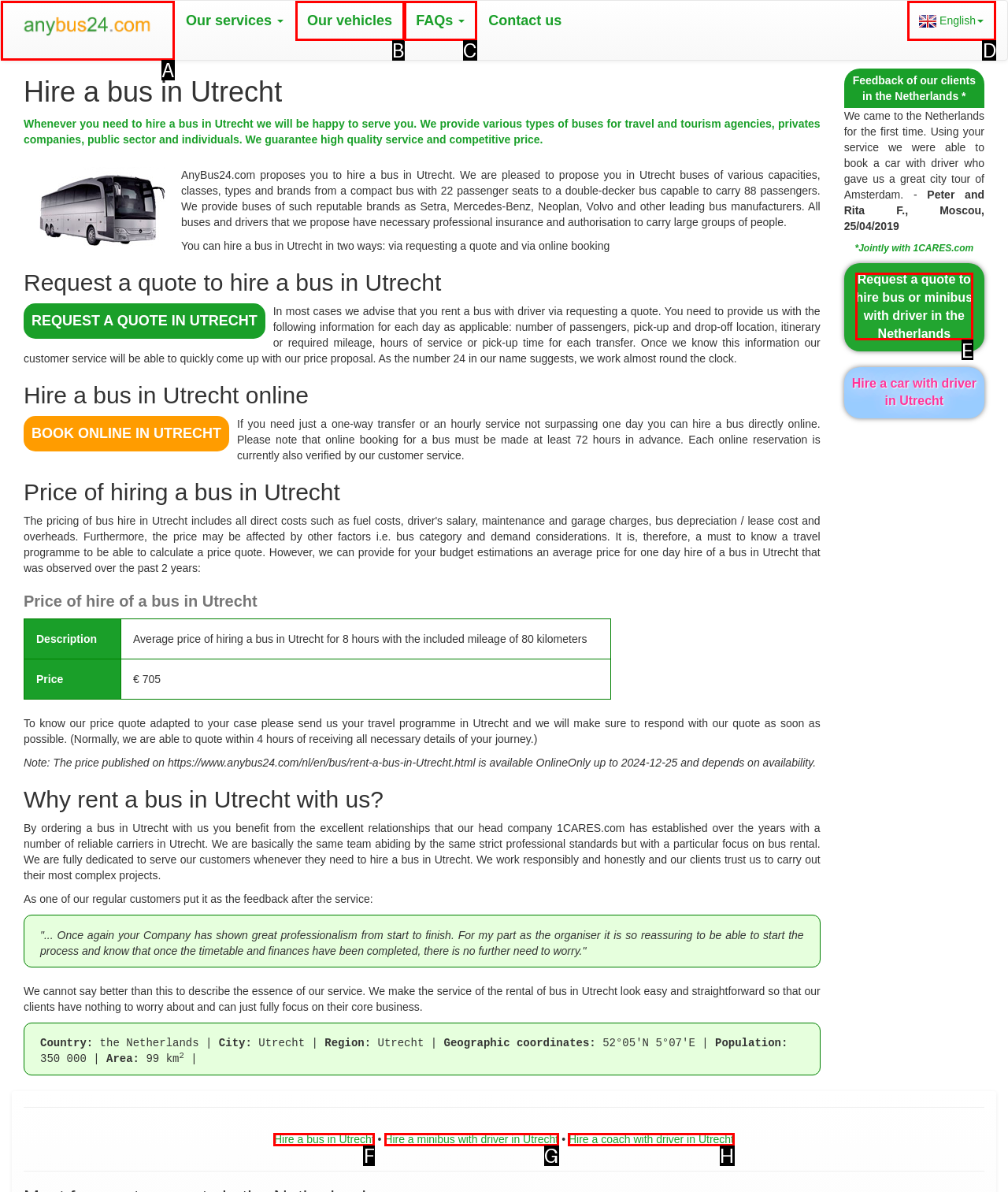From the given options, choose the one to complete the task: Change language to English
Indicate the letter of the correct option.

D